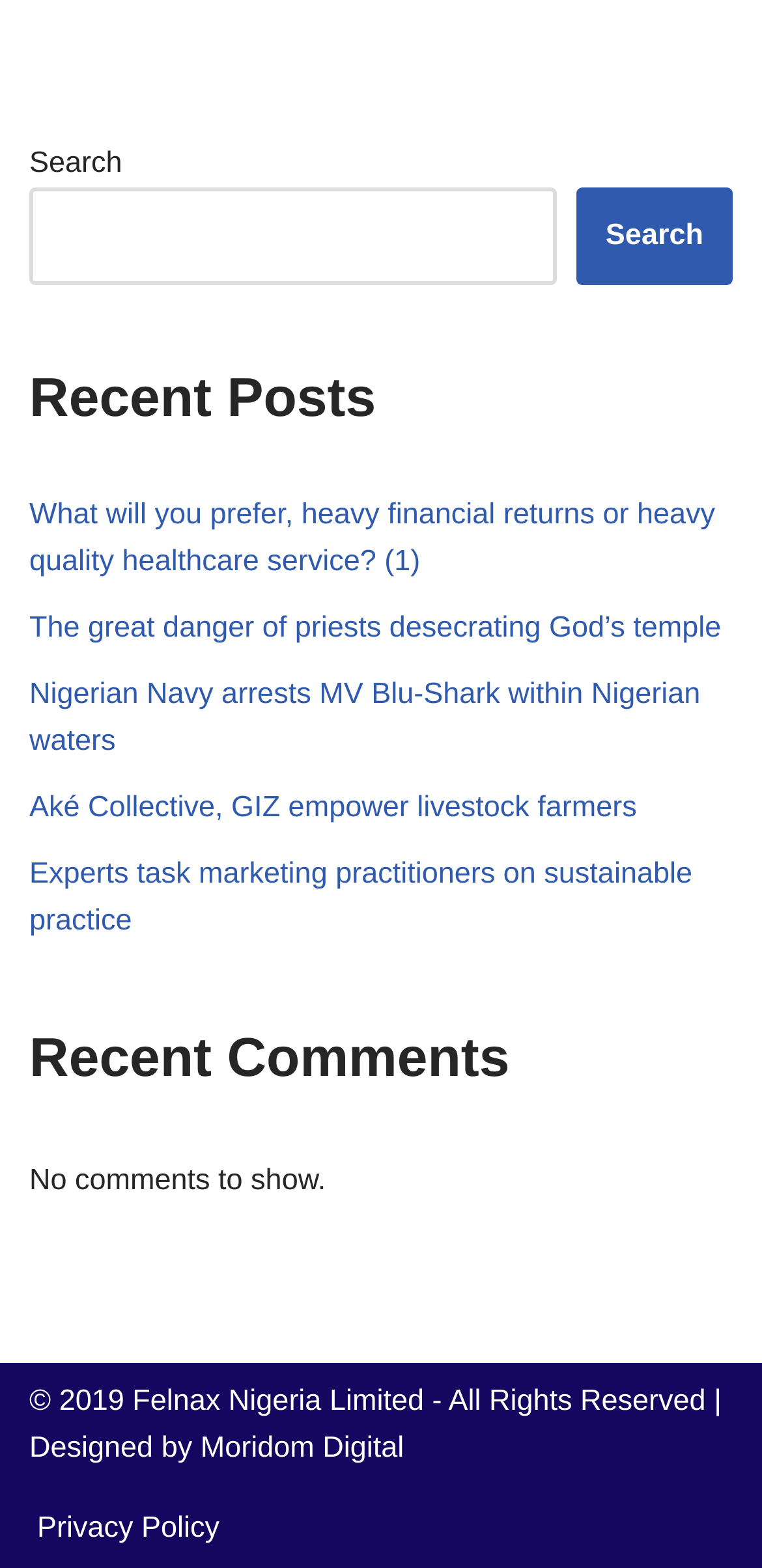Can you pinpoint the bounding box coordinates for the clickable element required for this instruction: "Search for something"? The coordinates should be four float numbers between 0 and 1, i.e., [left, top, right, bottom].

[0.038, 0.119, 0.731, 0.182]